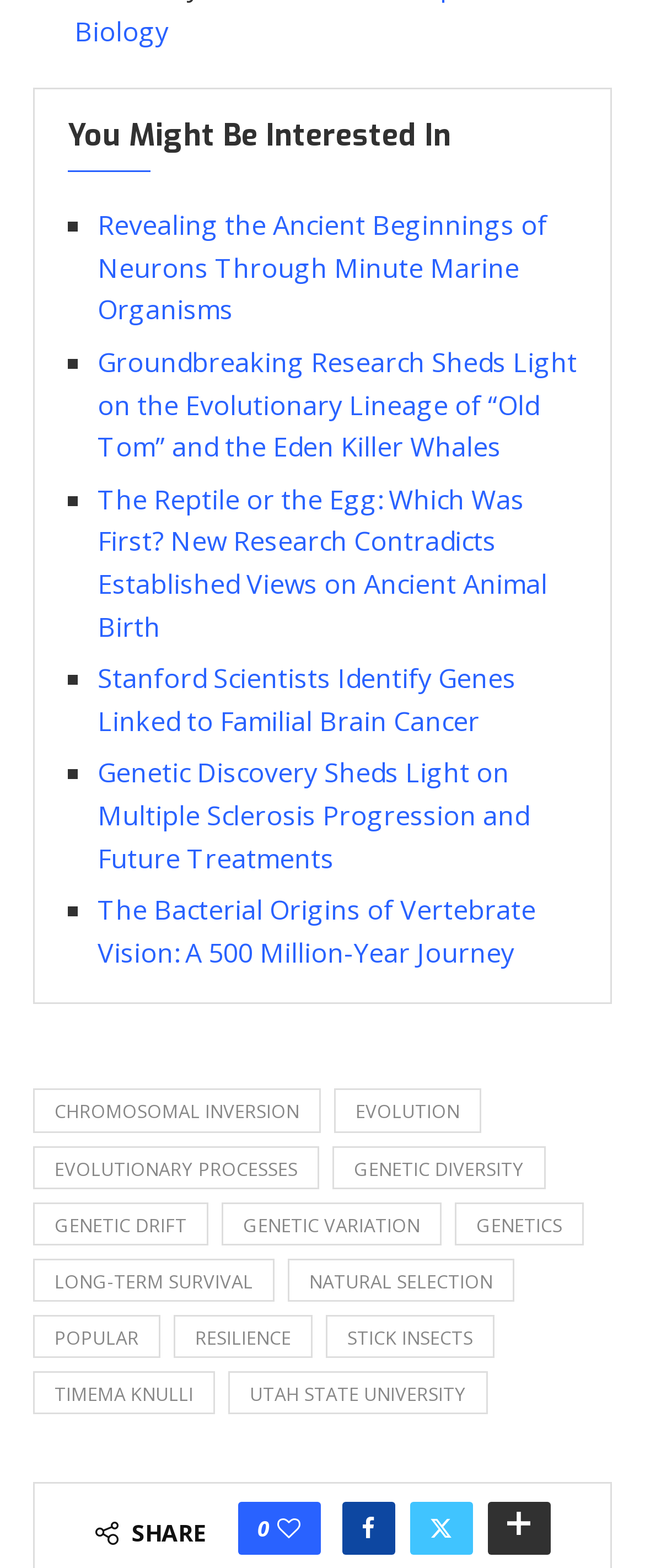How many list markers are there?
Give a one-word or short-phrase answer derived from the screenshot.

7